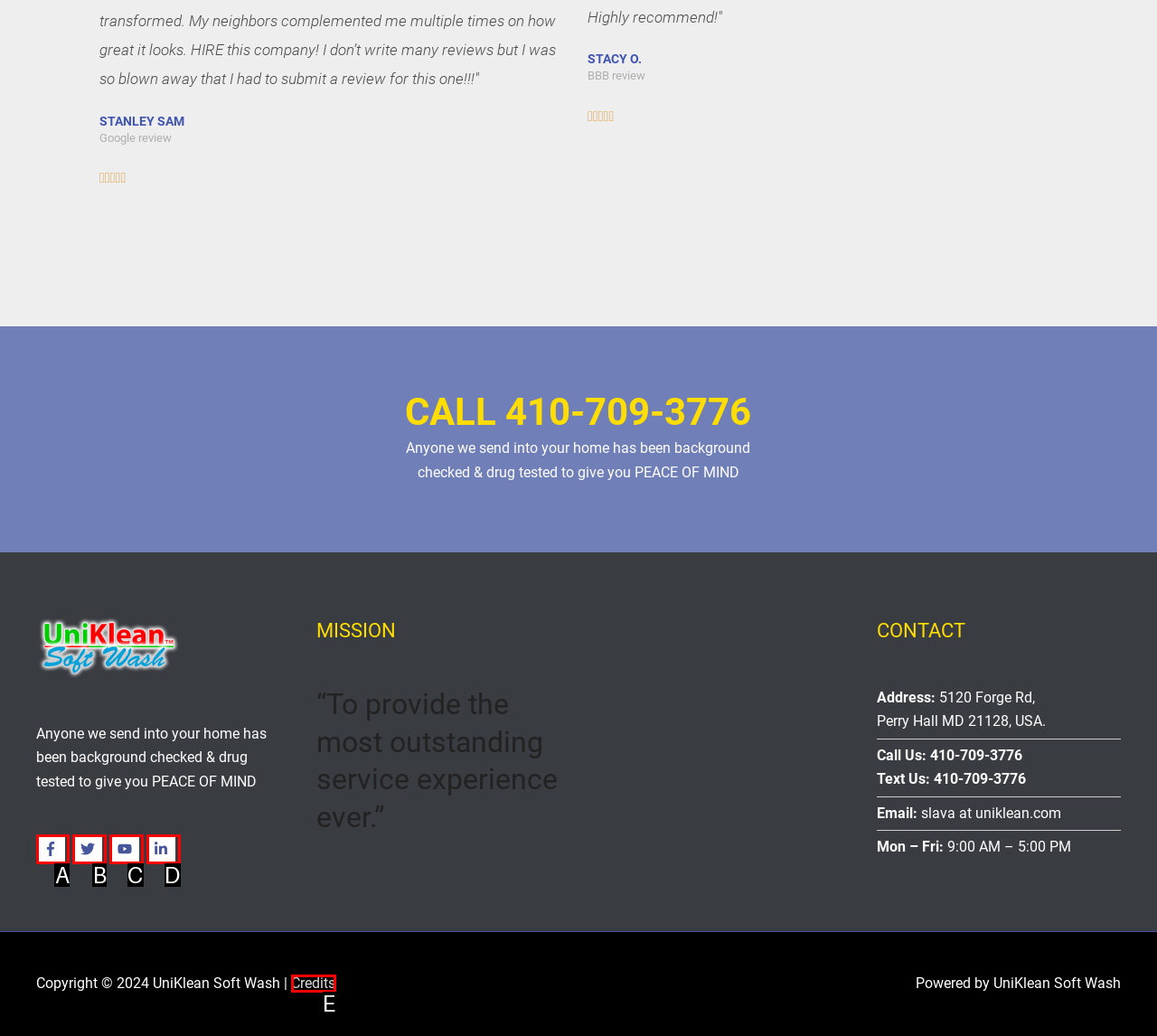Given the description: aria-label="youtube", identify the HTML element that corresponds to it. Respond with the letter of the correct option.

C